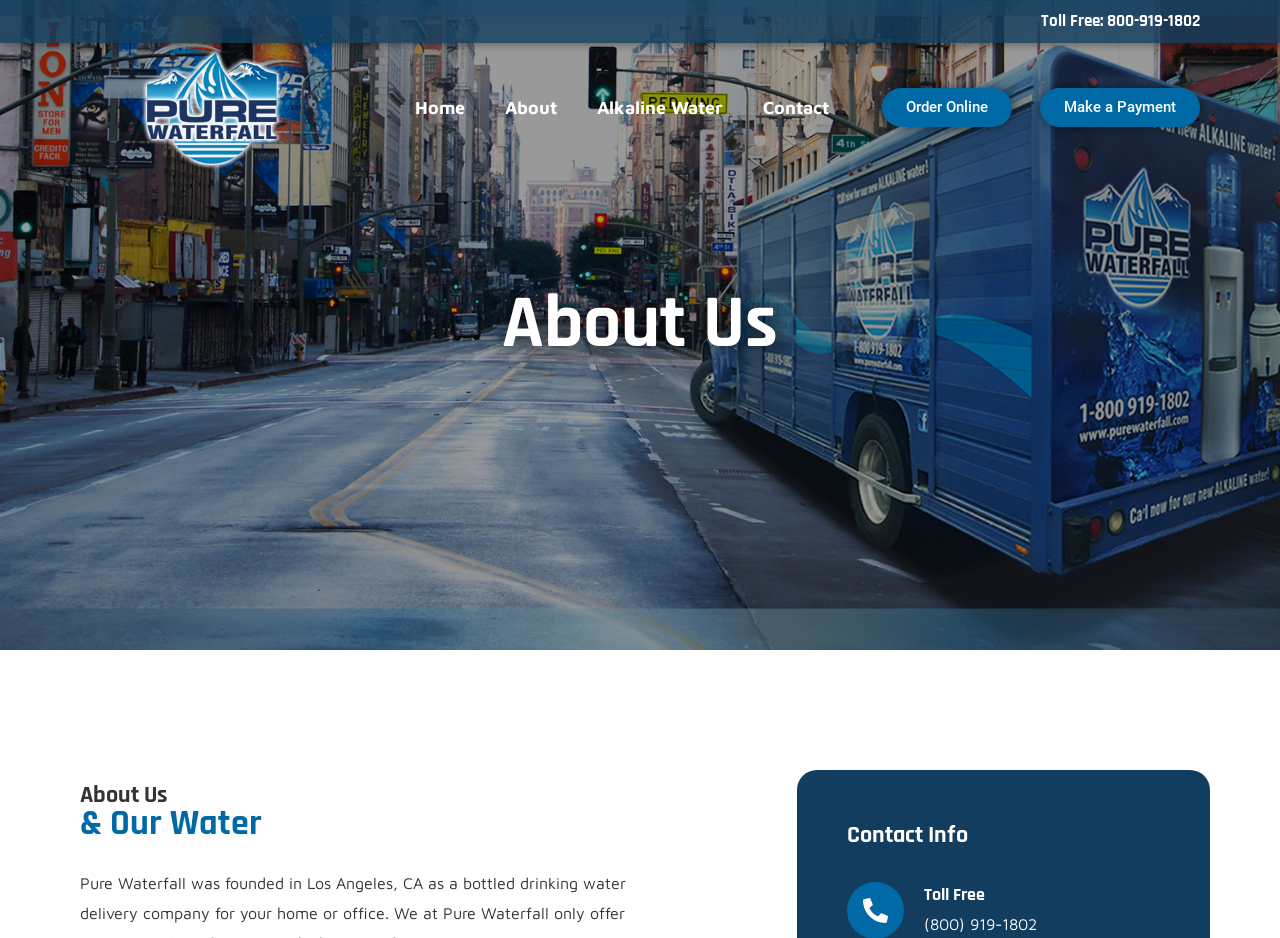Offer a meticulous description of the webpage's structure and content.

The webpage is about Pure Waterfall, with a prominent heading "Toll Free: 800-919-1802" at the top left corner. Below this heading, there is a row of links, including "Home", "About", "Alkaline Water", and "Contact", which are evenly spaced and centered at the top of the page.

To the right of these links, there are two buttons, "Order Online" and "Make a Payment", which are also centered and aligned with the links.

The main content of the page is divided into sections, with headings "About Us" and "About Us & Our Water" located at the top left and middle left of the page, respectively. These headings are followed by some text, which is not specified.

At the bottom left of the page, there is a section with a heading "Contact Info" and a subheading "Toll Free", which includes the phone number "(800) 919-1802" in a larger font size.

There are no images on the page. The overall layout is simple and easy to navigate, with clear headings and concise text.